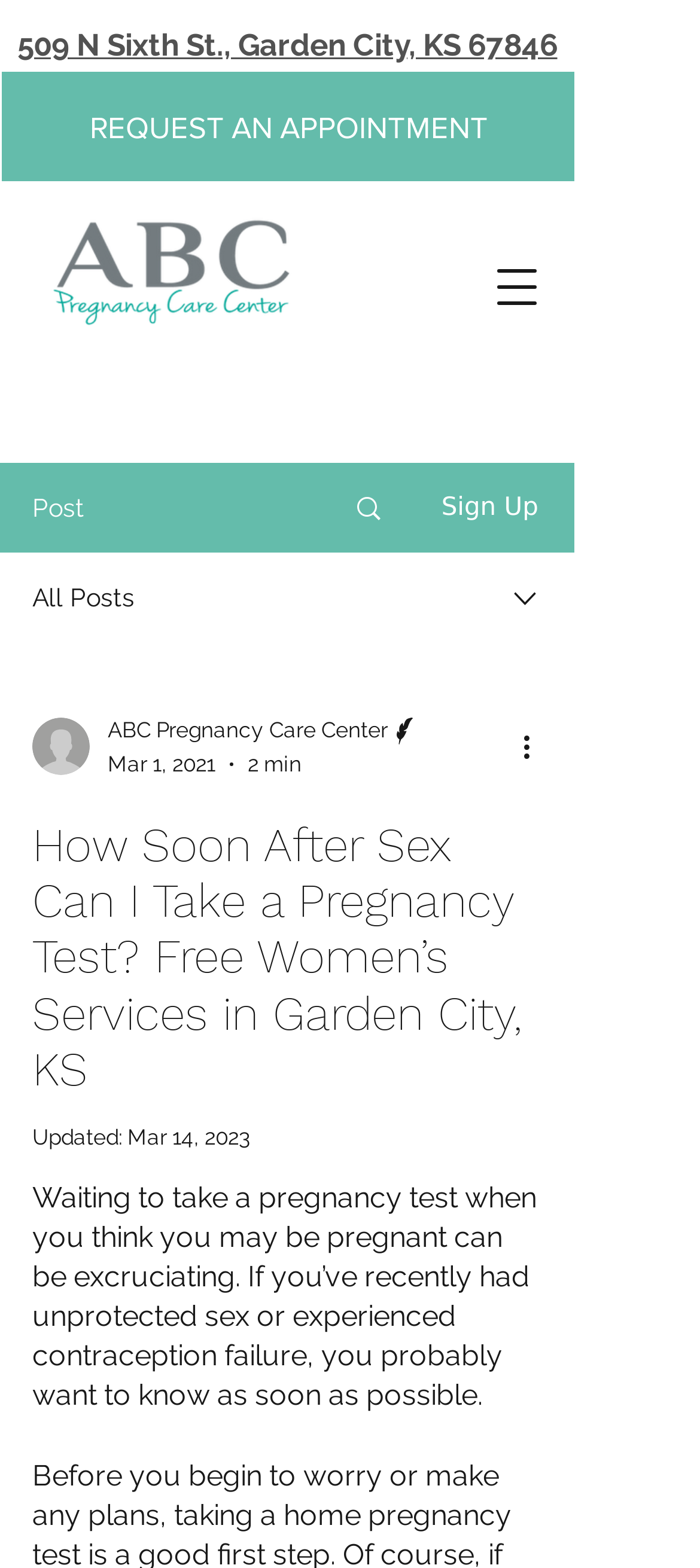Describe all the key features of the webpage in detail.

This webpage appears to be a blog post or article from ABC Pregnancy Care Center, with a focus on pregnancy testing and related services in Garden City, Kansas. 

At the top of the page, there is a navigation menu button on the right side, accompanied by a few links, including one to request an appointment and another displaying the center's address. On the left side, there is an ABC logo in grey and green.

Below the navigation menu, there are several links and buttons, including a "Post" link, a "Sign Up" button, and an "All Posts" link. There is also a combobox with a dropdown menu.

The main content of the page is a blog post titled "How Soon After Sex Can I Take a Pregnancy Test? Free Women’s Services in Garden City, KS". The post has a heading, followed by a brief description of the writer, including their picture, name, and the date of the post. 

The article itself discusses the importance of taking a pregnancy test soon after unprotected sex or contraception failure. The text is divided into paragraphs, with a brief summary at the top of the page.